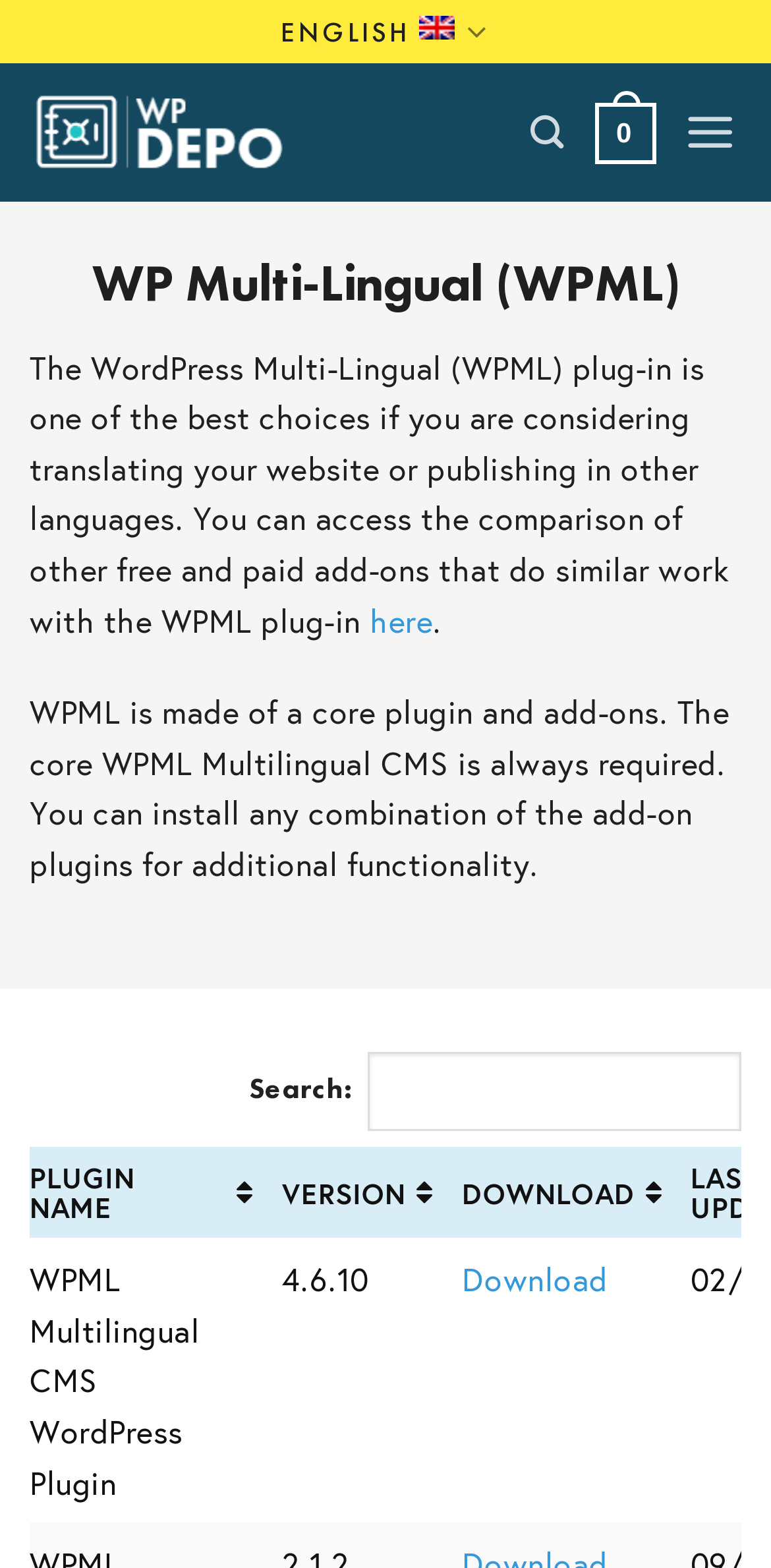Detail the various sections and features of the webpage.

The webpage is about WP Multi-Lingual (WPML) and its add-on plugins. At the top left, there is a link to switch the language to English, accompanied by a small English flag icon. Next to it, there is a link to "WP Depo" with a corresponding logo image.

On the top right, there are three links: "Search", "0", and "Menu". The "Menu" link is expandable and controls the main menu. Below the top links, there is a heading that reads "WP Multi-Lingual (WPML)".

The main content of the page is divided into two sections. The first section describes the WPML plugin, stating that it is one of the best choices for translating a website or publishing in other languages. There is a link to compare WPML with other free and paid add-ons. The second section explains that WPML consists of a core plugin and add-ons, and that the core plugin is always required.

Below the descriptive text, there is a search box with a label "Search:". The search box is part of a table with three columns: "Plugin Name", "Version", and "Download". The table has one row with data, listing the "WPML Multilingual CMS WordPress Plugin" with its version and a download link.

In total, there are 7 links, 2 images, 1 search box, and 1 table with 3 columns and 1 row on the webpage.